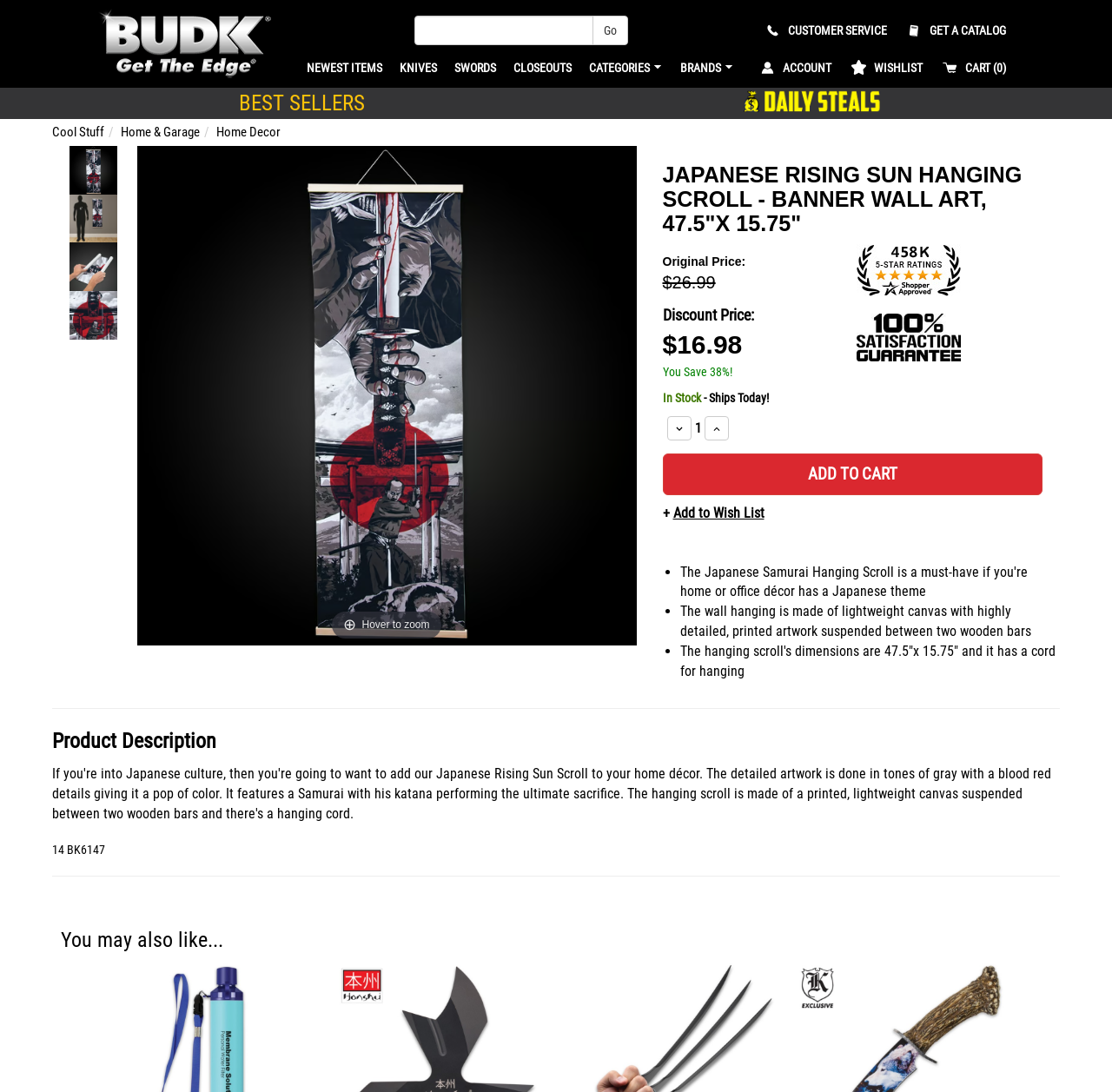Pinpoint the bounding box coordinates of the element that must be clicked to accomplish the following instruction: "View daily steals". The coordinates should be in the format of four float numbers between 0 and 1, i.e., [left, top, right, bottom].

[0.661, 0.083, 0.796, 0.098]